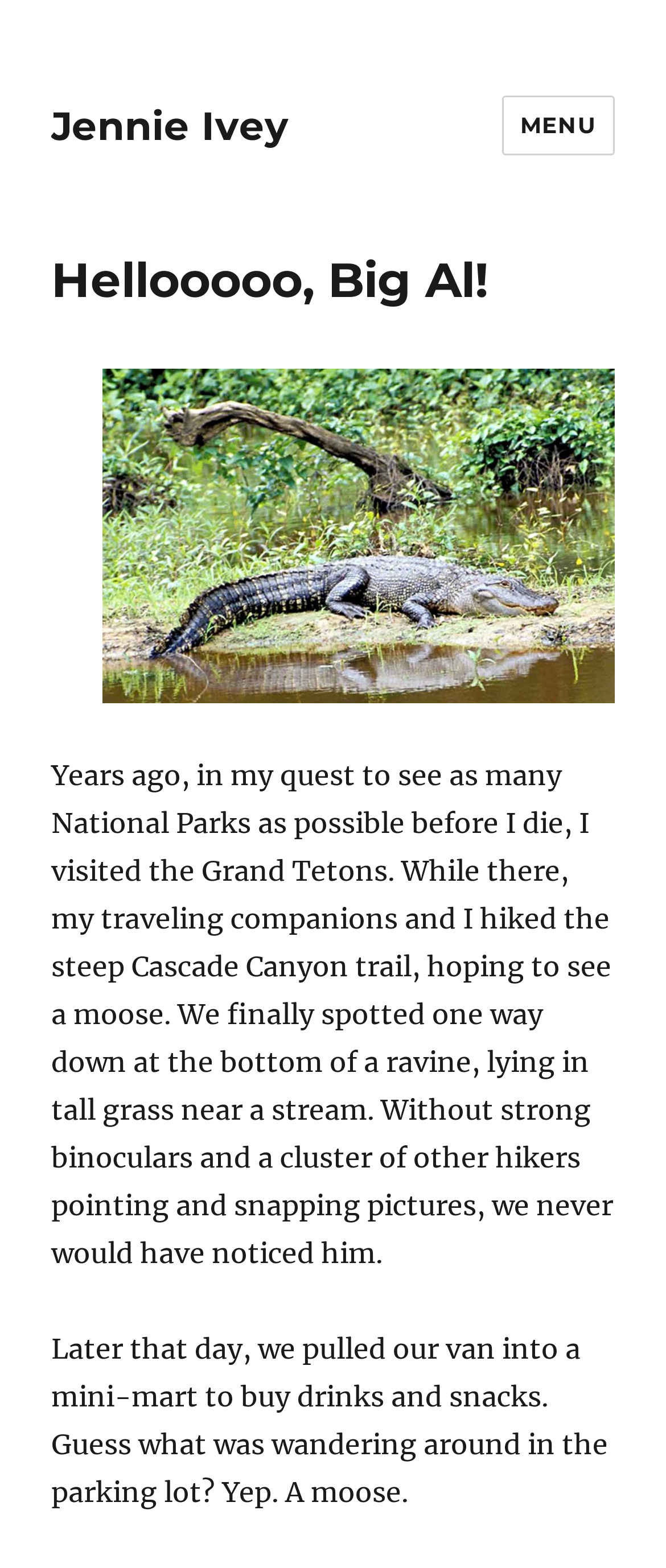Determine the main heading text of the webpage.

Hellooooo, Big Al!